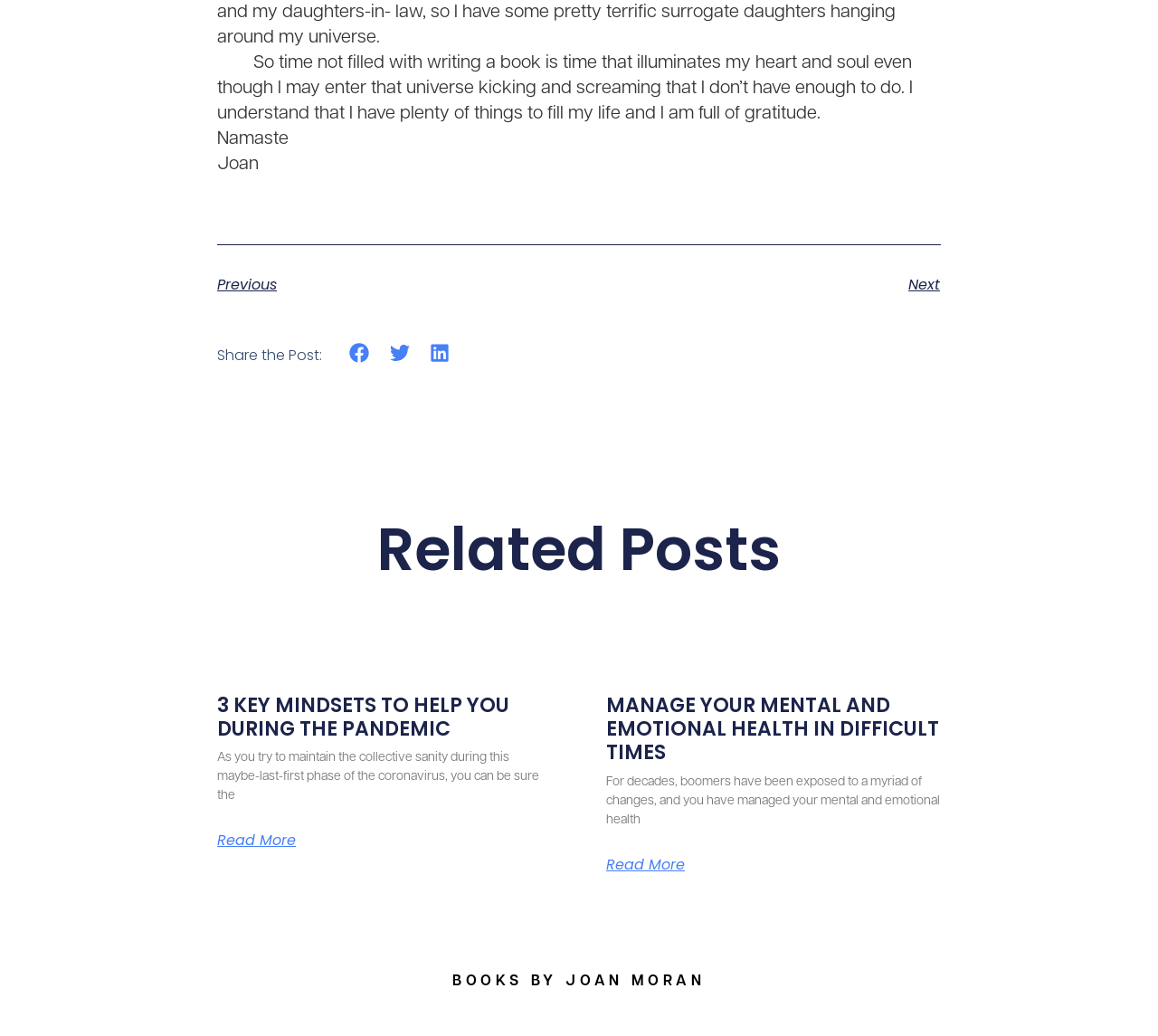Locate the bounding box coordinates of the segment that needs to be clicked to meet this instruction: "Share the post on Facebook".

[0.302, 0.331, 0.319, 0.35]